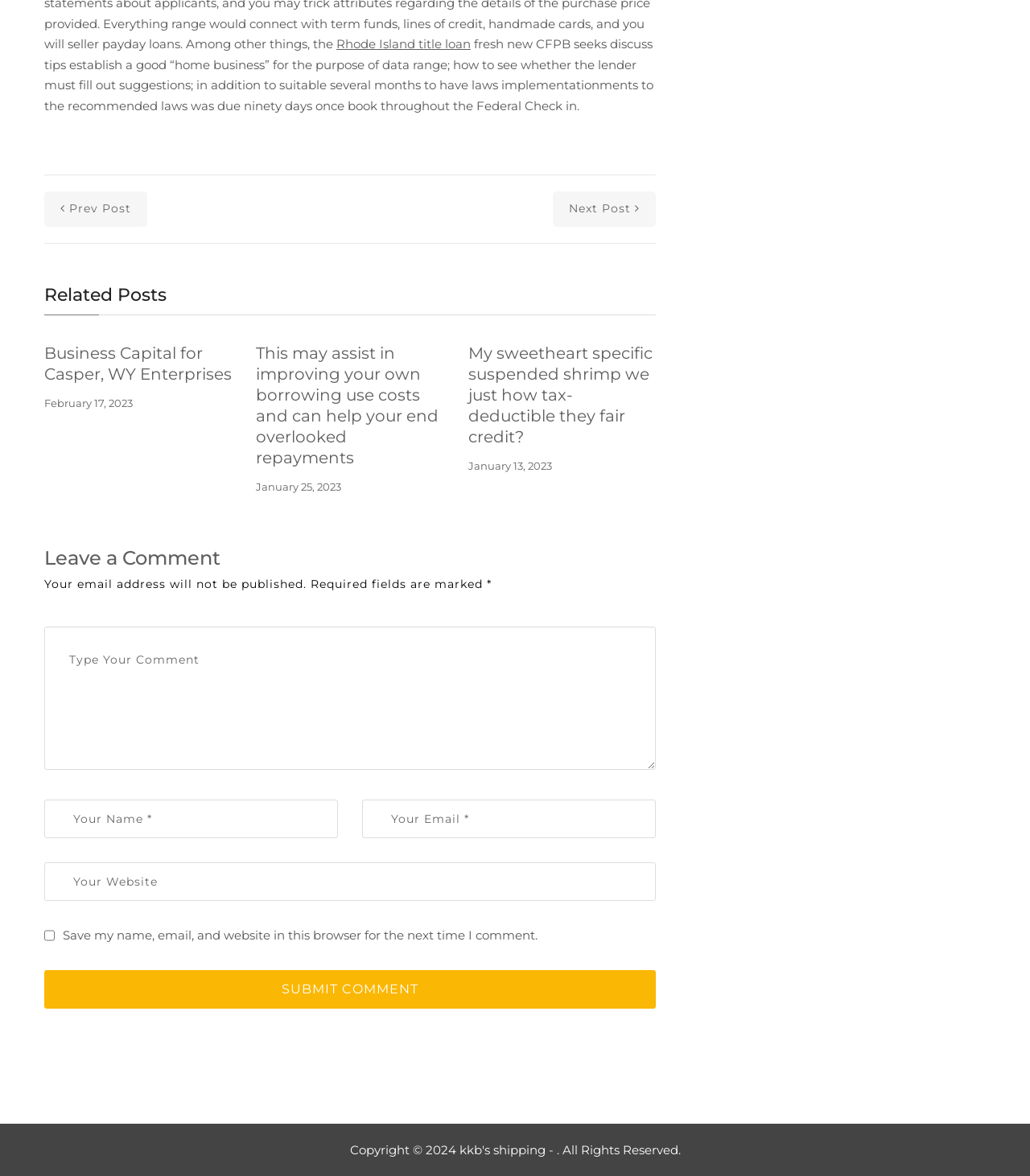Determine the bounding box coordinates for the UI element with the following description: "name="submit" value="Submit Comment"". The coordinates should be four float numbers between 0 and 1, represented as [left, top, right, bottom].

[0.043, 0.825, 0.637, 0.858]